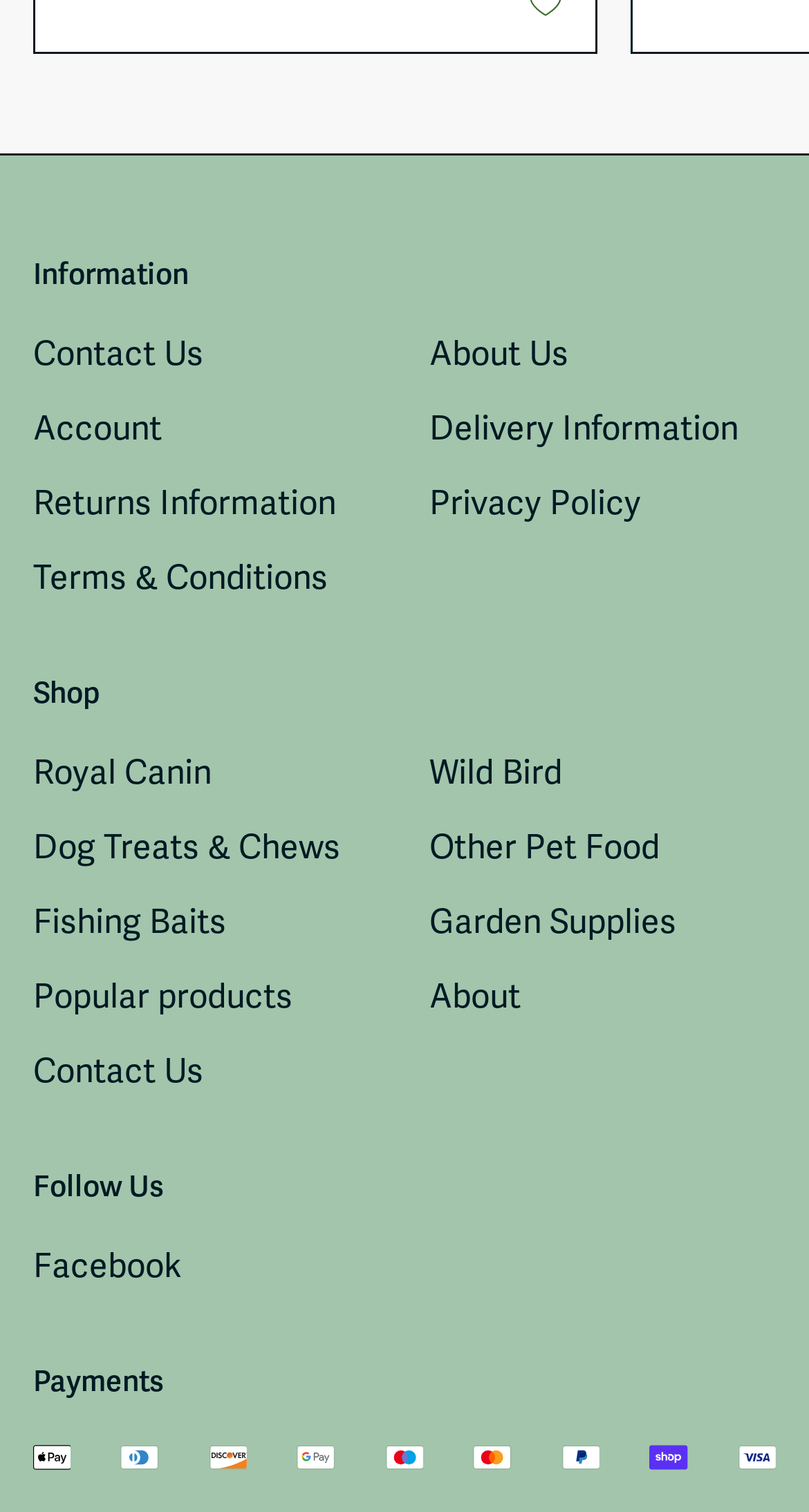Answer the question in one word or a short phrase:
What type of products does Maltbys' Stores sell?

Fishing baits and pet food